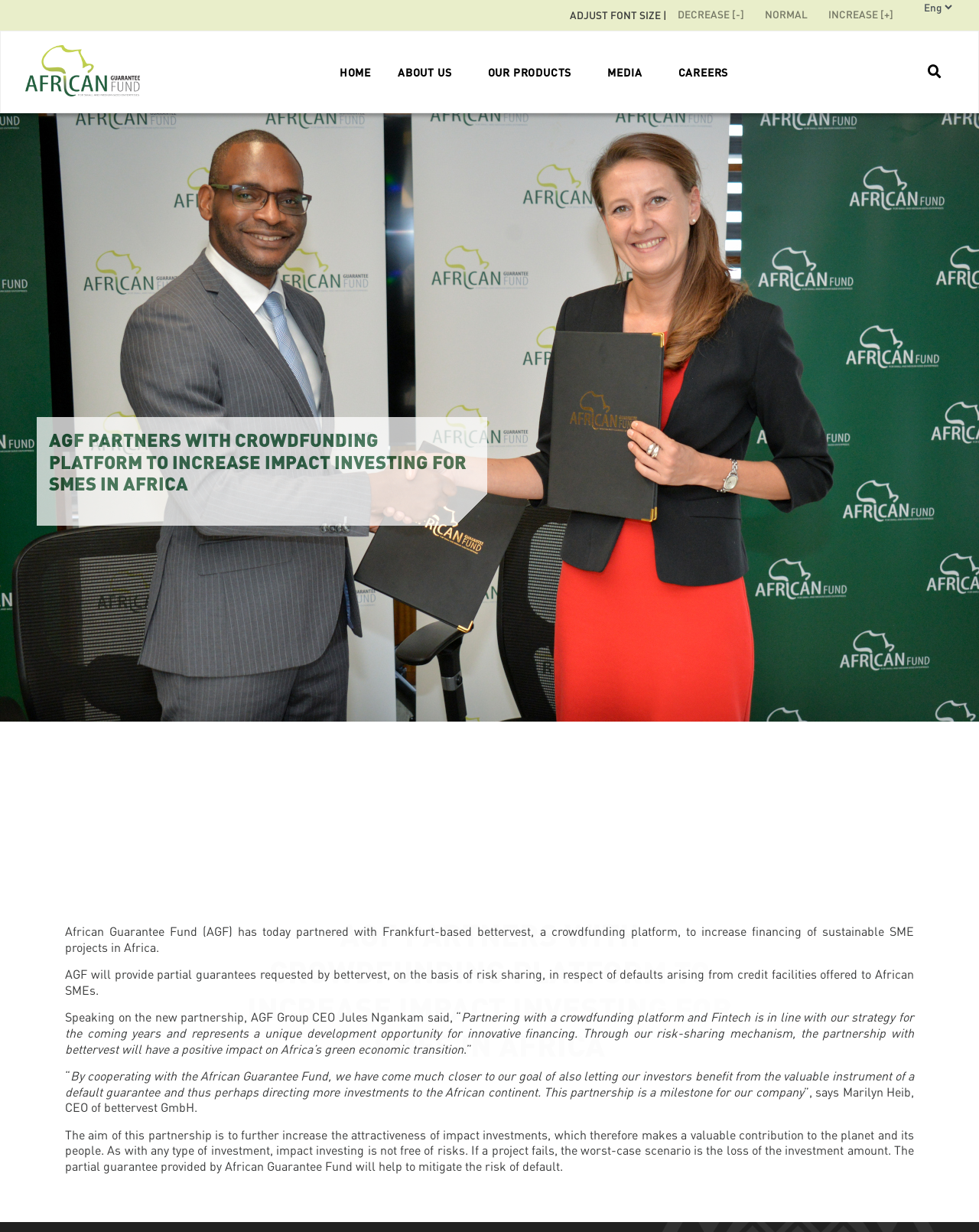Could you find the bounding box coordinates of the clickable area to complete this instruction: "Increase font size"?

[0.837, 0.002, 0.922, 0.022]